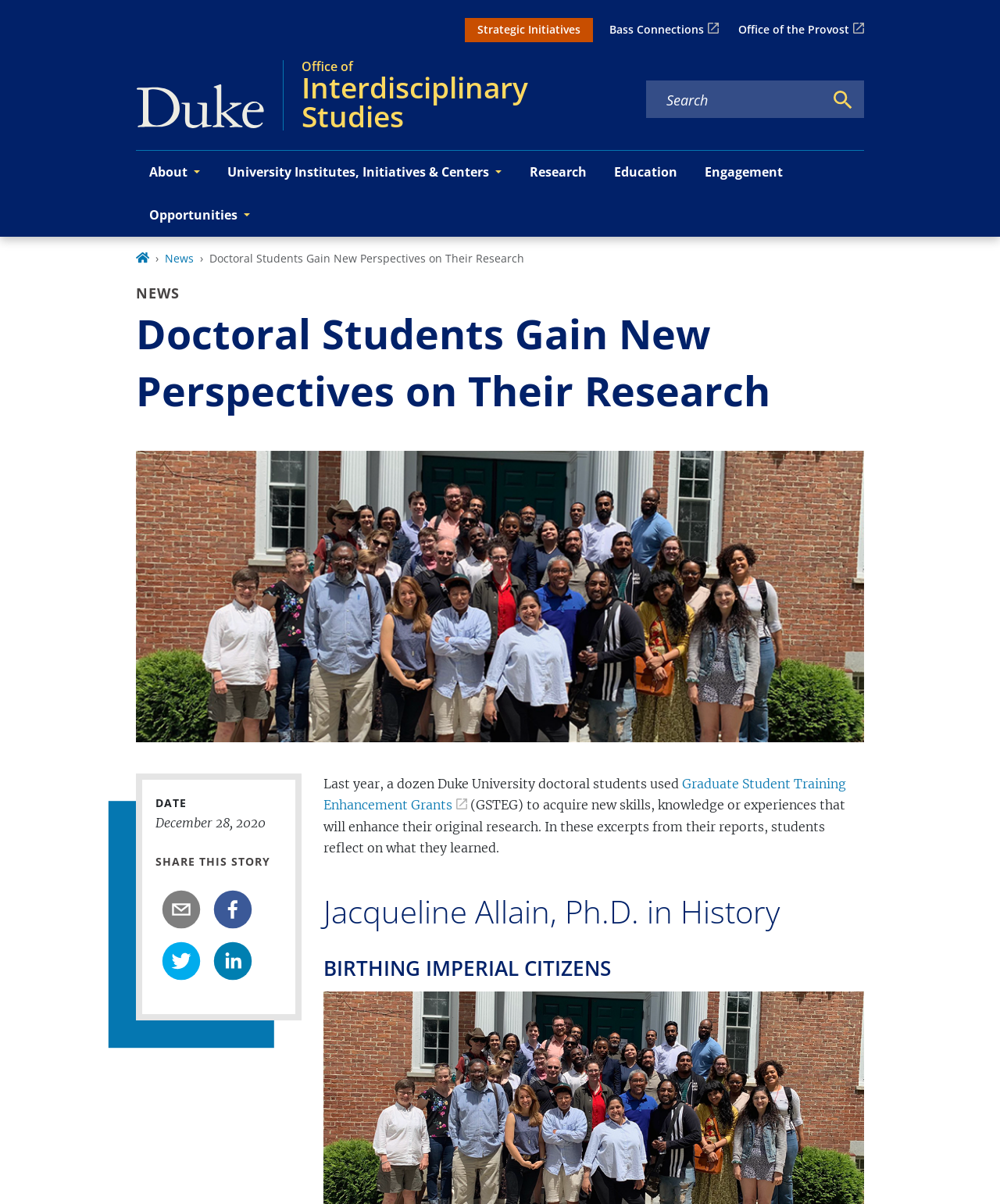Provide a thorough description of the webpage's content and layout.

The webpage is about a news article titled "Doctoral Students Gain New Perspectives on Their Research" from the Office of Interdisciplinary Studies at Duke University. At the top of the page, there are three navigation menus: an action menu, a utility menu, and a primary navigation menu. The action menu is located at the top left, with links to "Strategic Initiatives". The utility menu is to its right, with links to "Bass Connections" and "Office of the Provost". The primary navigation menu is below, with buttons to "About", "University Institutes, Initiatives & Centers", "Research", "Education", "Engagement", and "Opportunities".

Below the navigation menus, there is a search box and a search button. To the left of the search box, there is a Duke University logo. Above the article title, there is a breadcrumb navigation with links to "Home" and "News".

The article title "Doctoral Students Gain New Perspectives on Their Research" is in a large font, followed by a subheading "NEWS". Below the title, there is a large image of Jacqueline Allain and other members of the Caribbean Philosophical Association Summer School.

The article text starts with a date "December 28, 2020" and then describes how a dozen Duke University doctoral students used Graduate Student Training Enhancement Grants to acquire new skills, knowledge, or experiences that will enhance their original research. The article then presents excerpts from the students' reports, reflecting on what they learned.

To the right of the article text, there is a section titled "SHARE THIS STORY" with buttons to share the article via email, Facebook, Twitter, and LinkedIn.